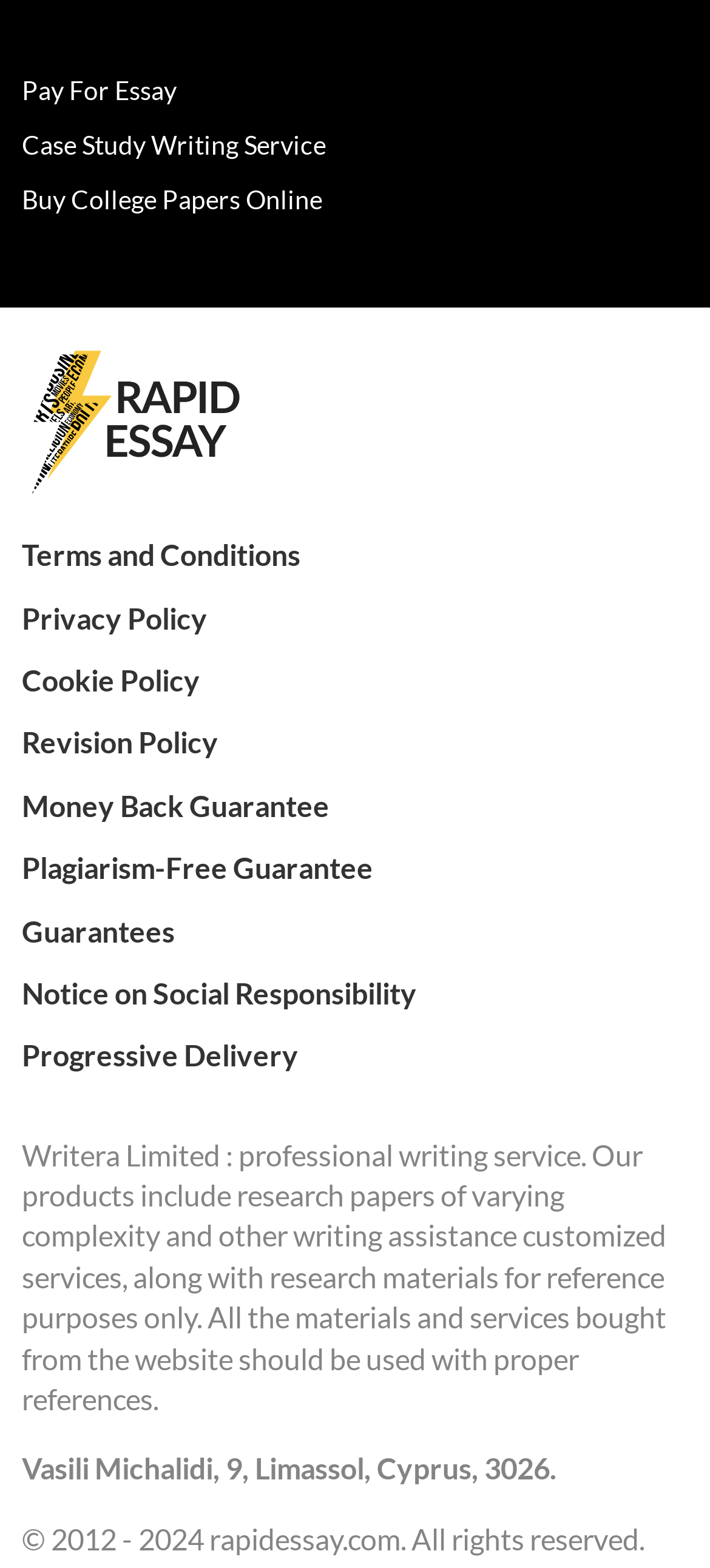Provide a brief response to the question below using a single word or phrase: 
What is the name of the website?

rapidessay.com